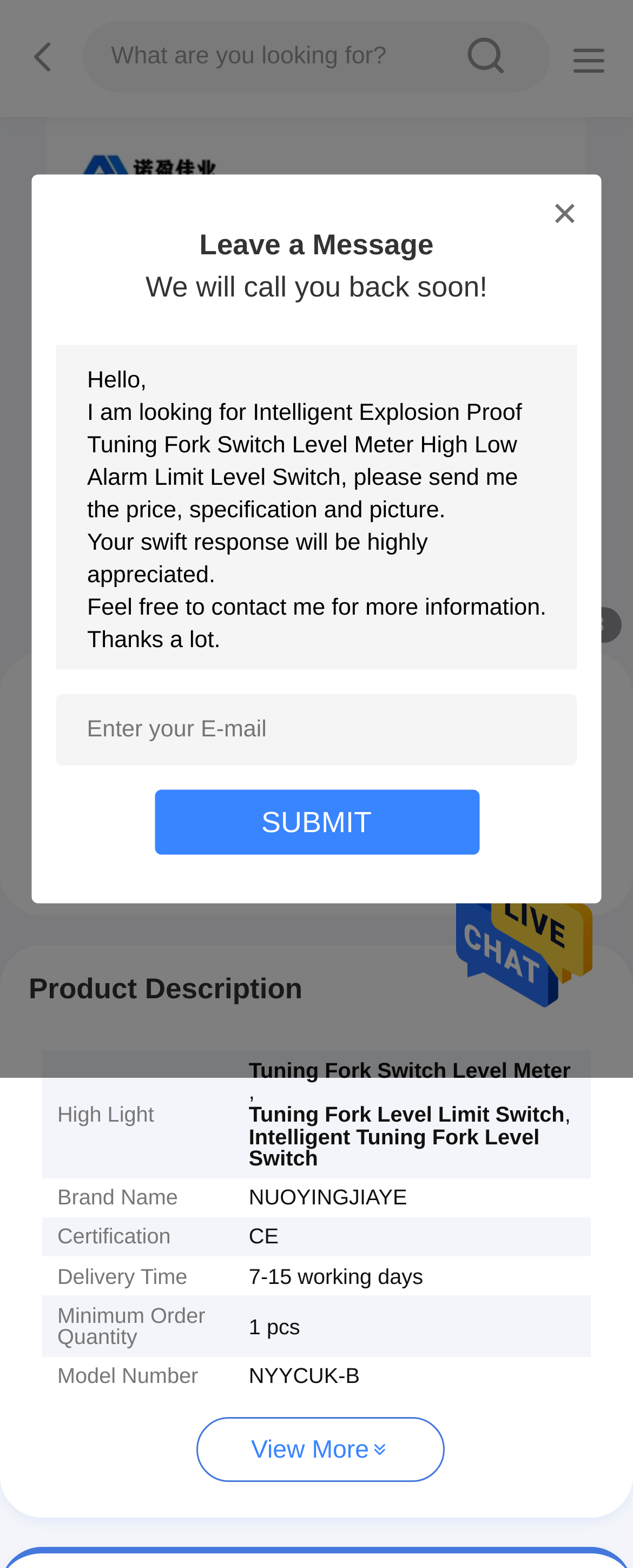What is the brand name of the product?
Using the information from the image, give a concise answer in one word or a short phrase.

NUOYINGJIAYE